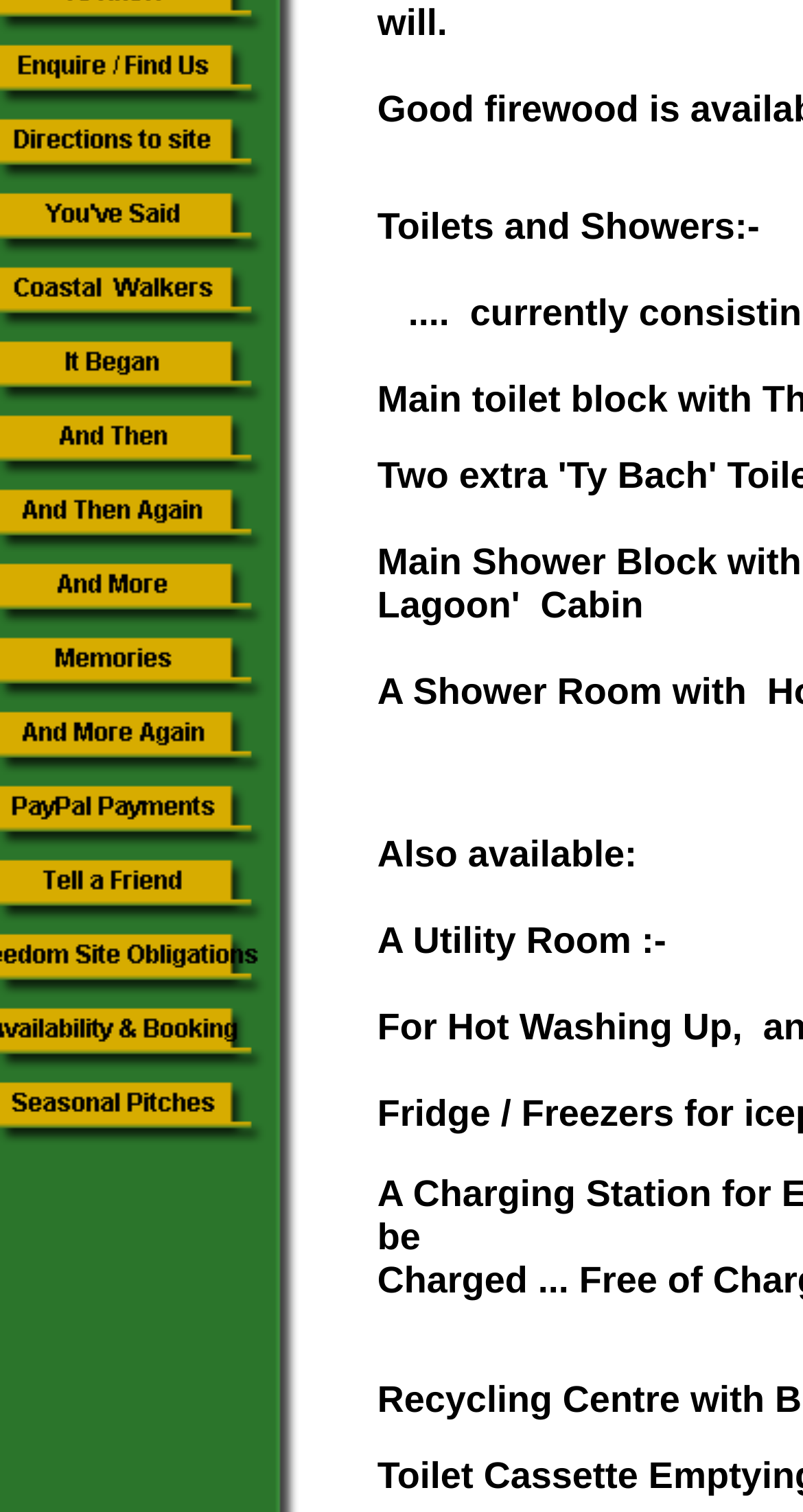Given the webpage screenshot, identify the bounding box of the UI element that matches this description: "name="flash"".

[0.0, 0.791, 0.336, 0.814]